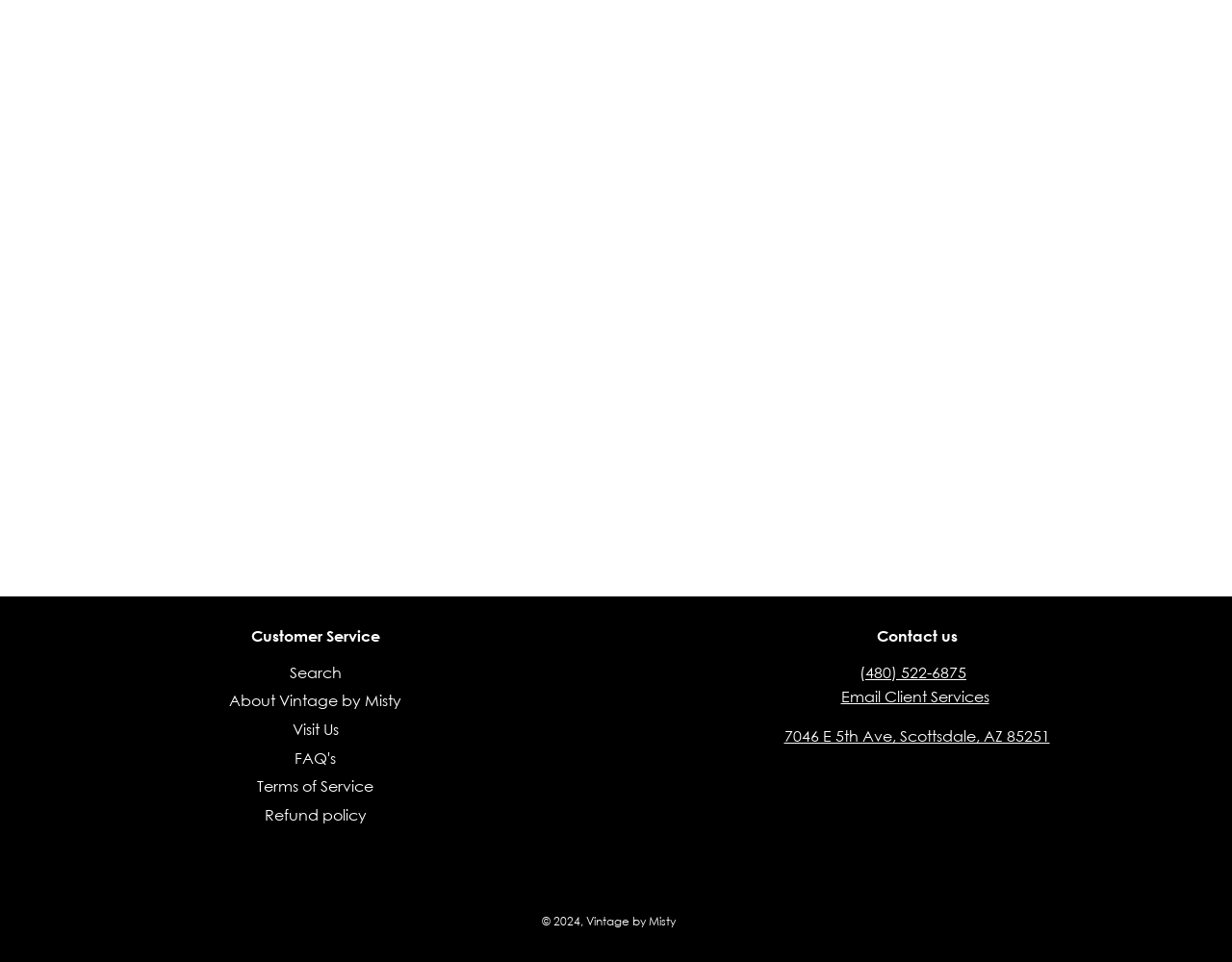Please identify the bounding box coordinates of the clickable region that I should interact with to perform the following instruction: "Save or follow Shirin Neshat". The coordinates should be expressed as four float numbers between 0 and 1, i.e., [left, top, right, bottom].

None